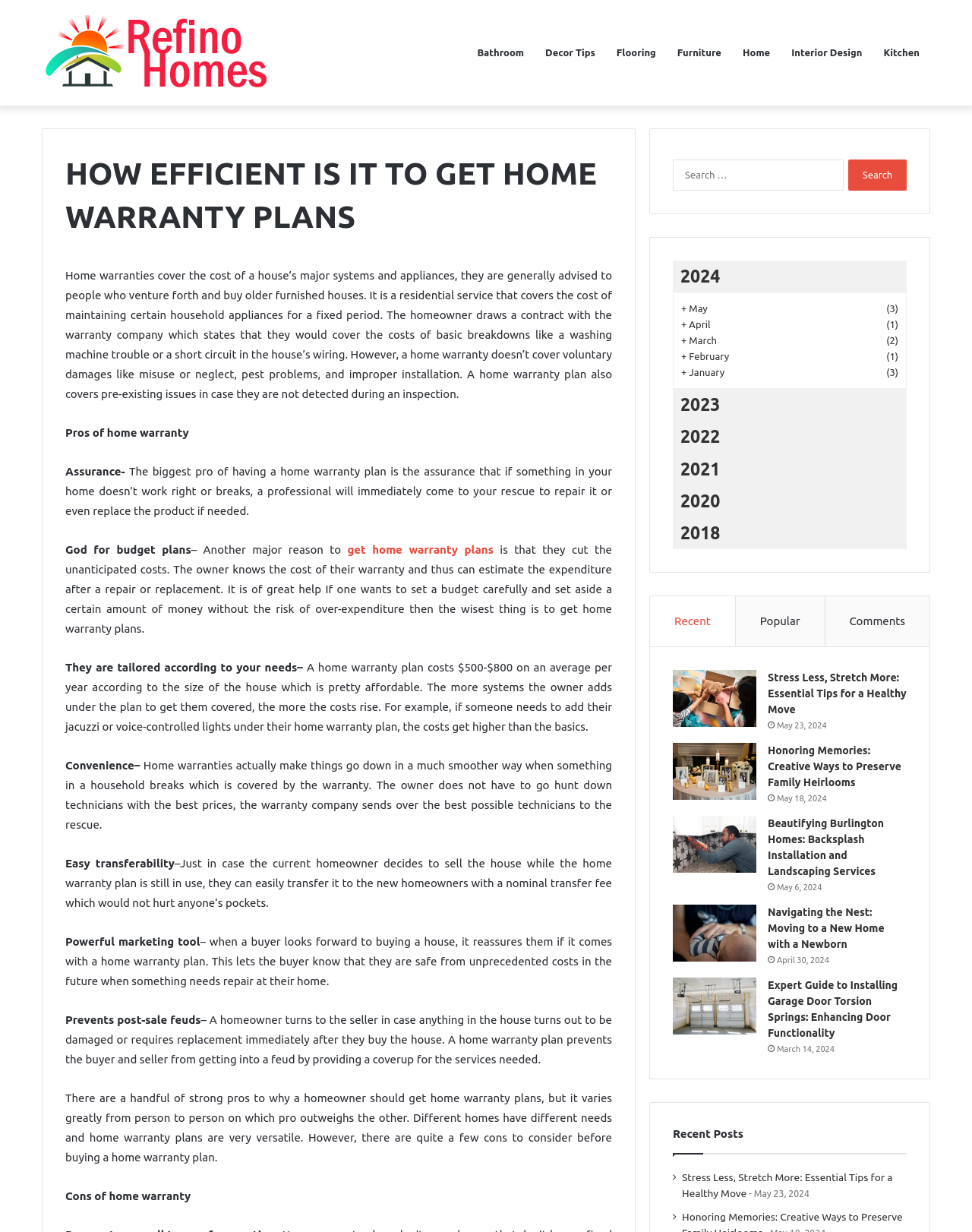Find the bounding box coordinates of the element to click in order to complete the given instruction: "Check the recent posts."

[0.692, 0.915, 0.765, 0.925]